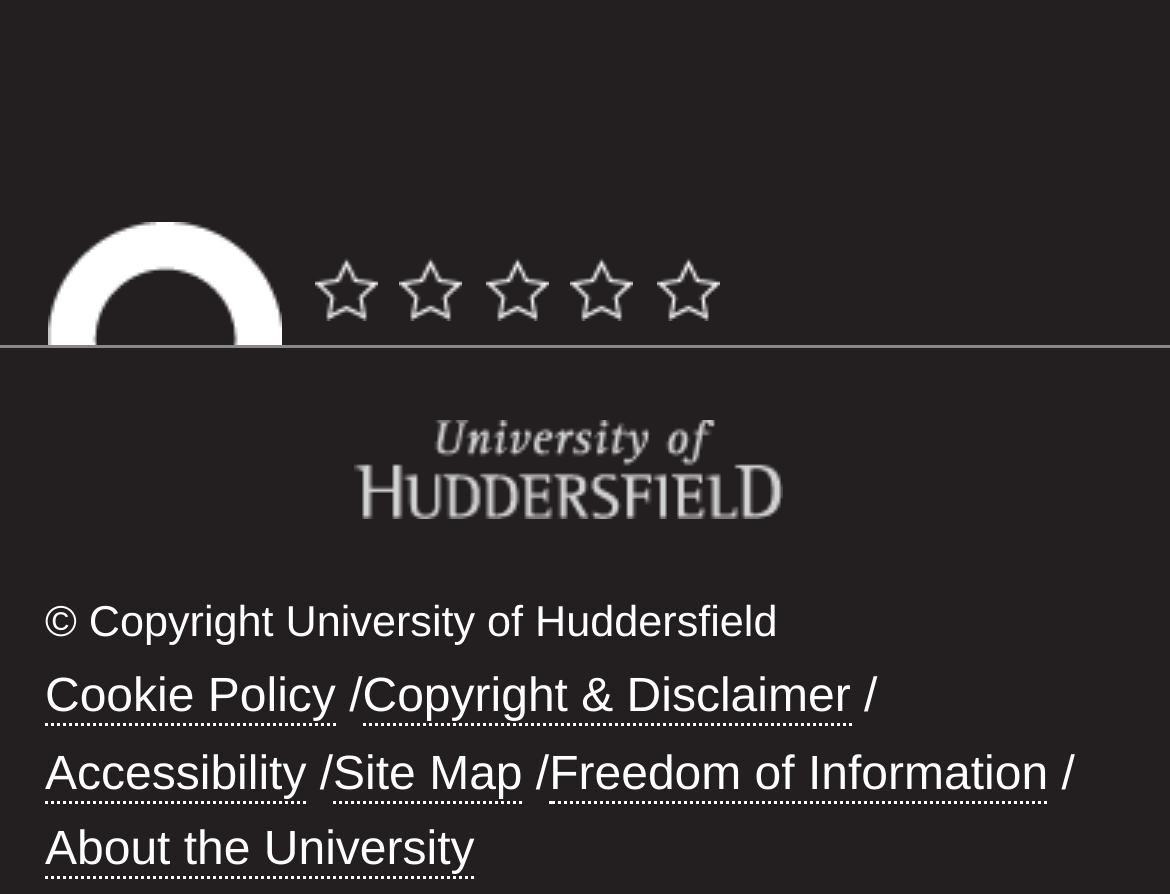Bounding box coordinates should be in the format (top-left x, top-left y, bottom-right x, bottom-right y) and all values should be floating point numbers between 0 and 1. Determine the bounding box coordinate for the UI element described as: Freedom of Information

[0.469, 0.838, 0.896, 0.898]